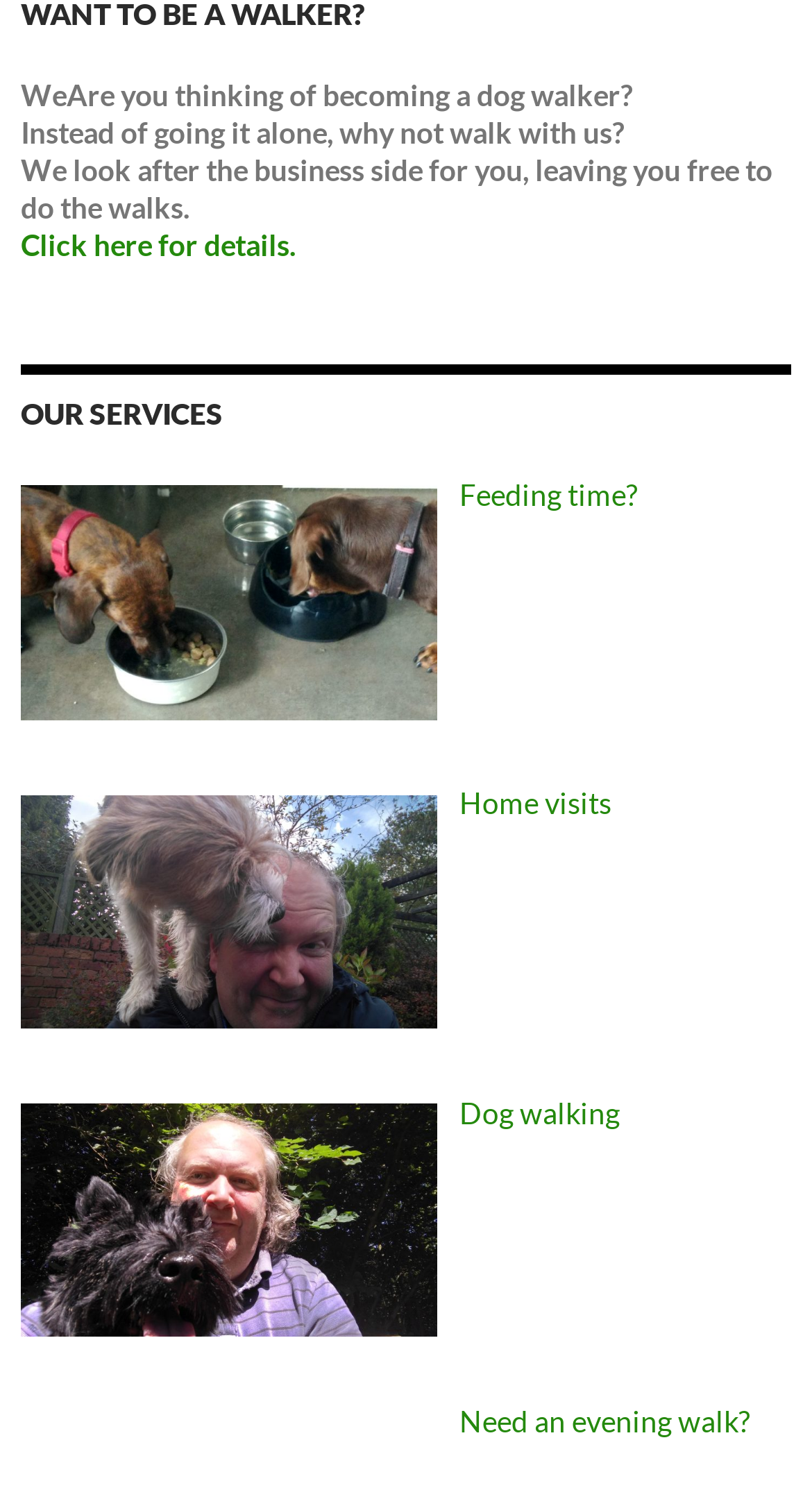Identify the bounding box for the given UI element using the description provided. Coordinates should be in the format (top-left x, top-left y, bottom-right x, bottom-right y) and must be between 0 and 1. Here is the description: Click here for details.

[0.026, 0.153, 0.364, 0.176]